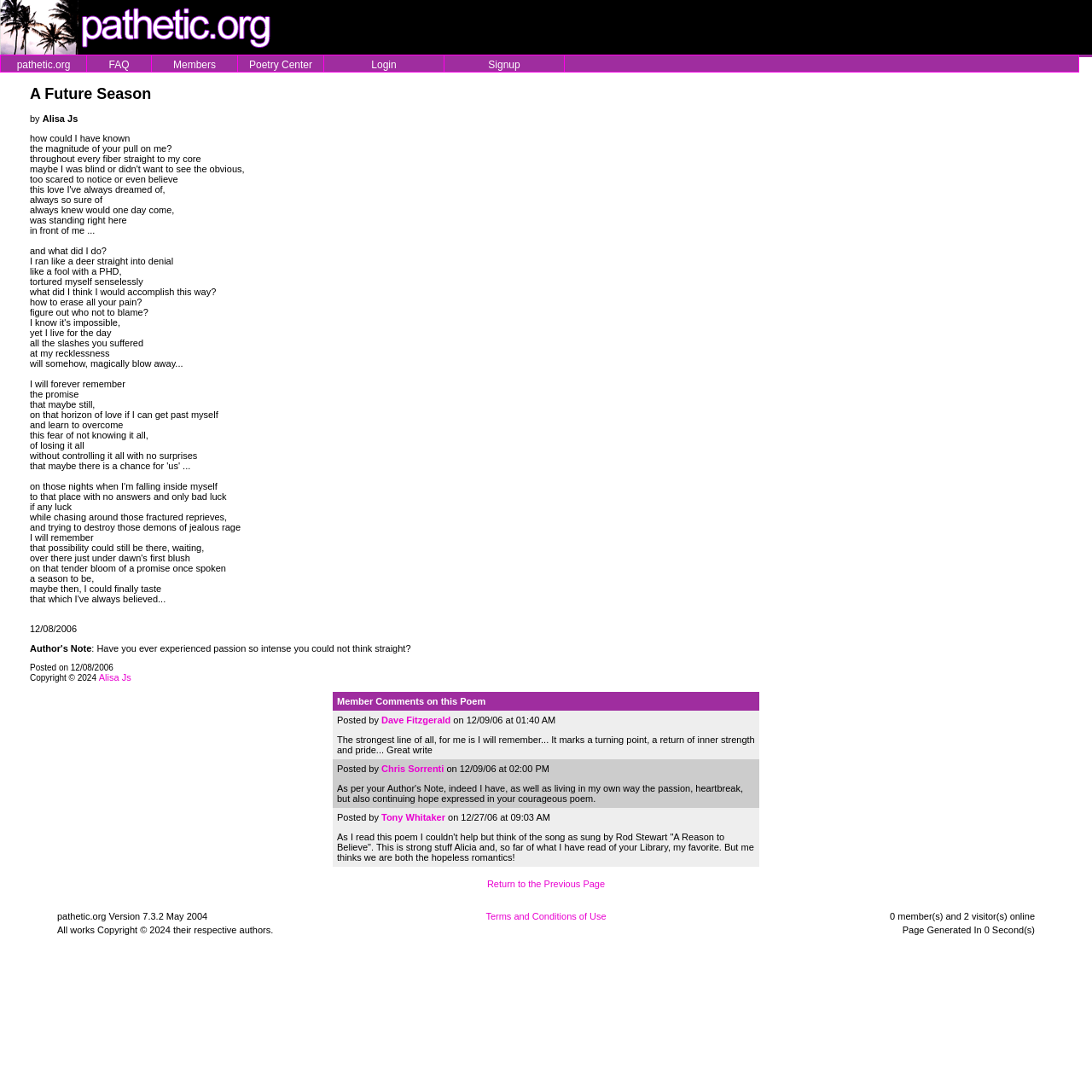Locate the bounding box coordinates of the clickable part needed for the task: "Read the poem 'A Future Season by Alisa Js'".

[0.027, 0.077, 0.973, 0.795]